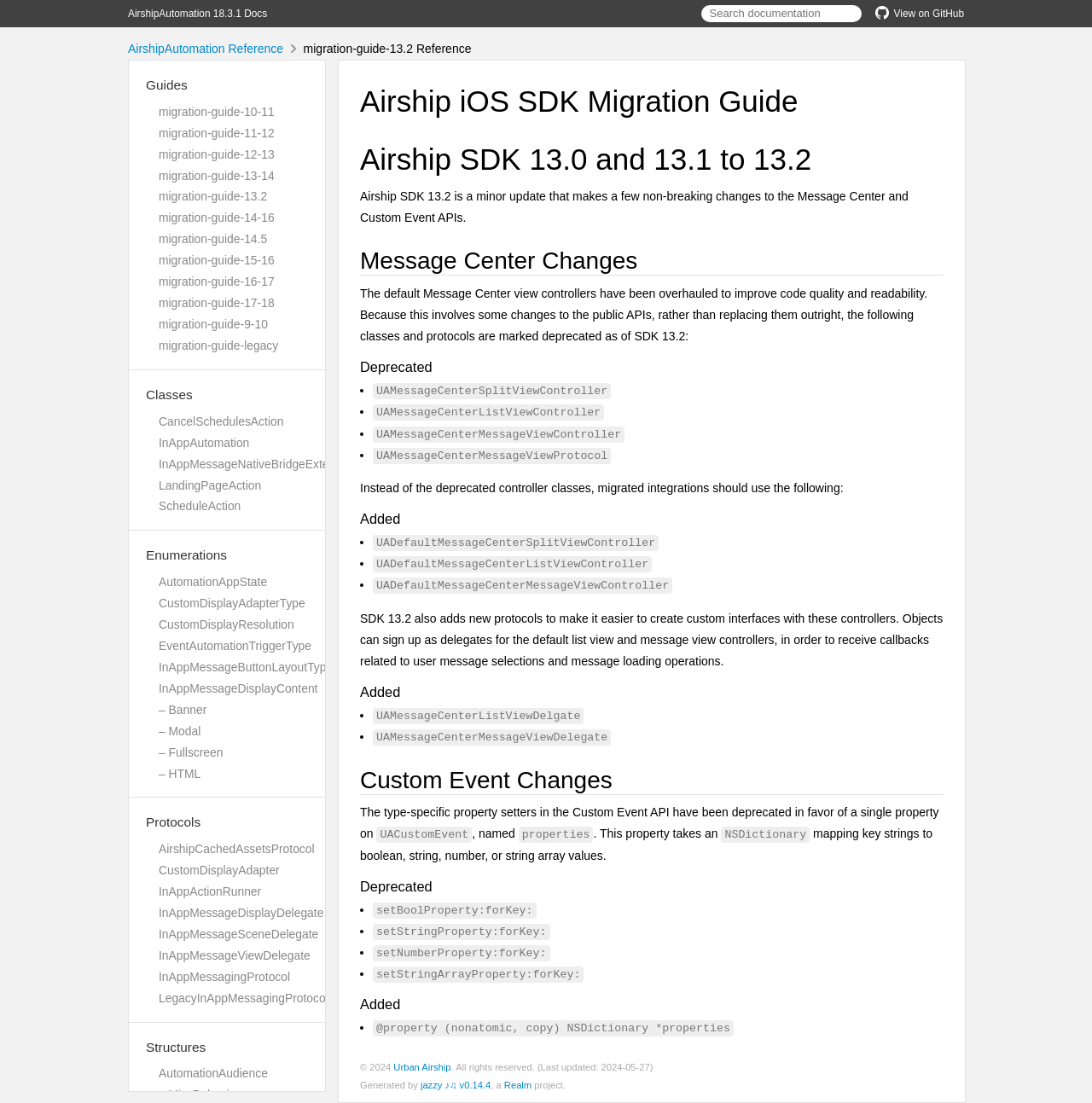Use a single word or phrase to answer this question: 
What is the Airship iOS SDK version being migrated to?

13.2